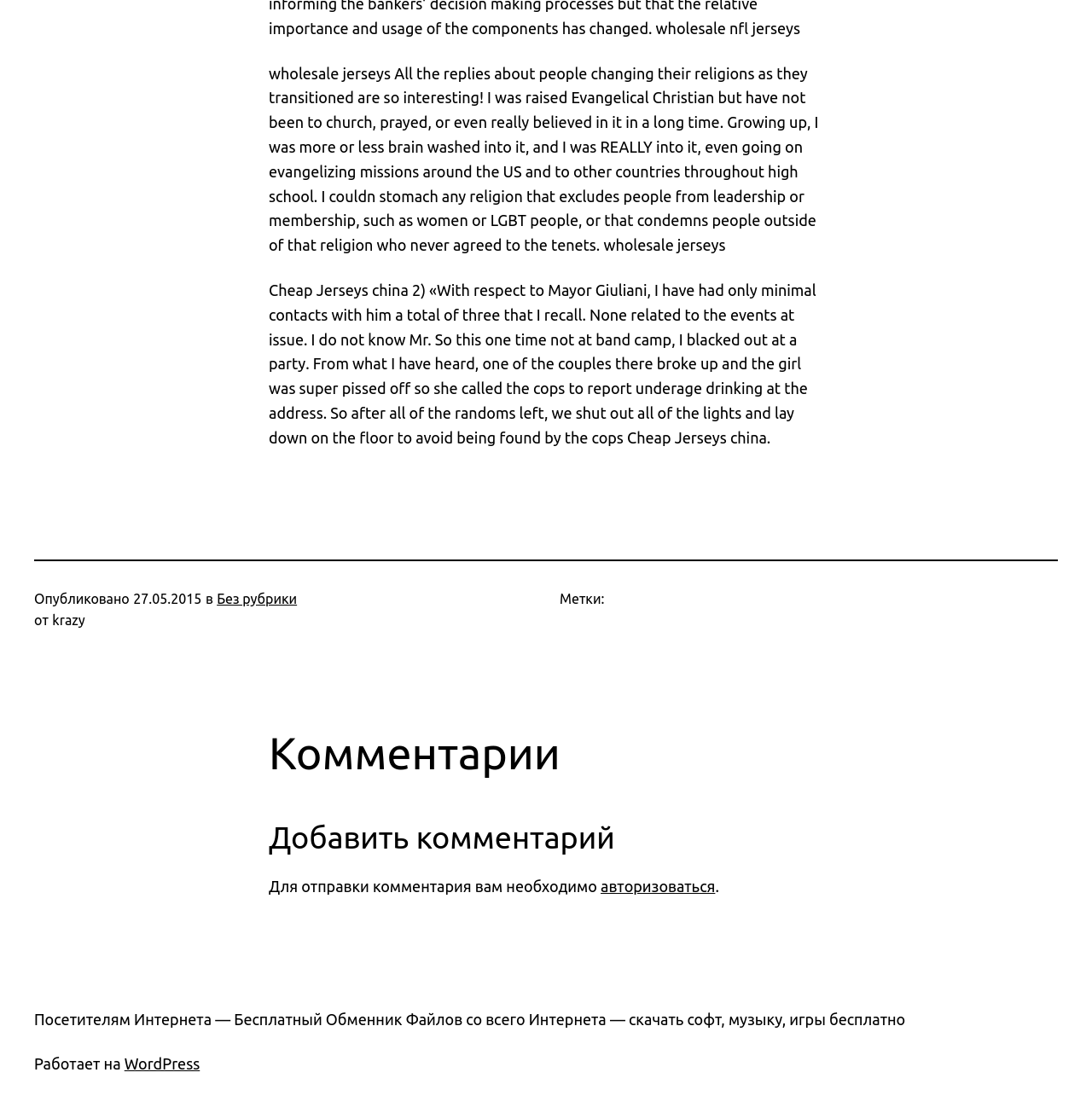What is the platform used to run the website?
Using the image as a reference, answer with just one word or a short phrase.

WordPress